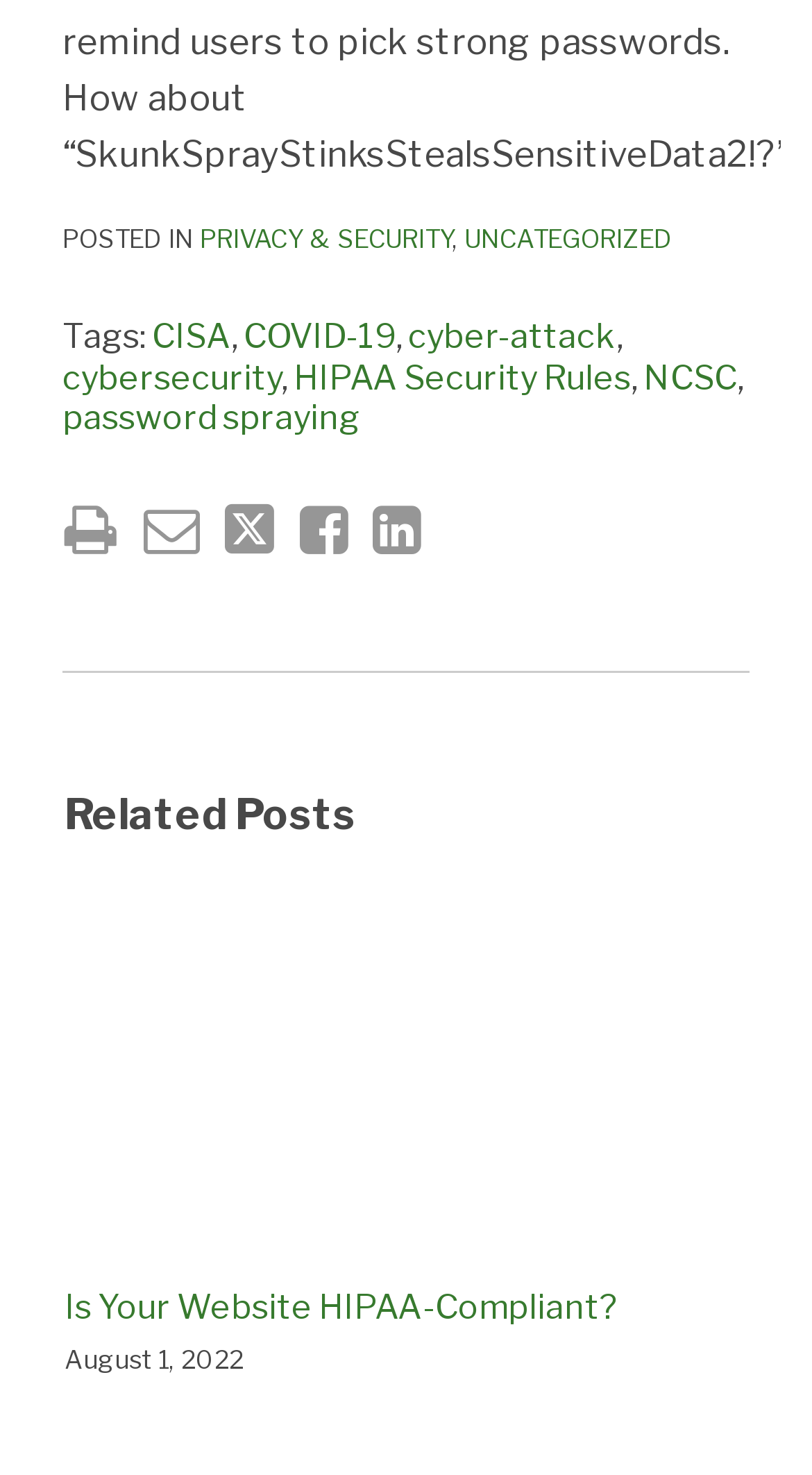Pinpoint the bounding box coordinates of the area that must be clicked to complete this instruction: "Click on the 'Related Posts' heading".

[0.079, 0.535, 0.921, 0.569]